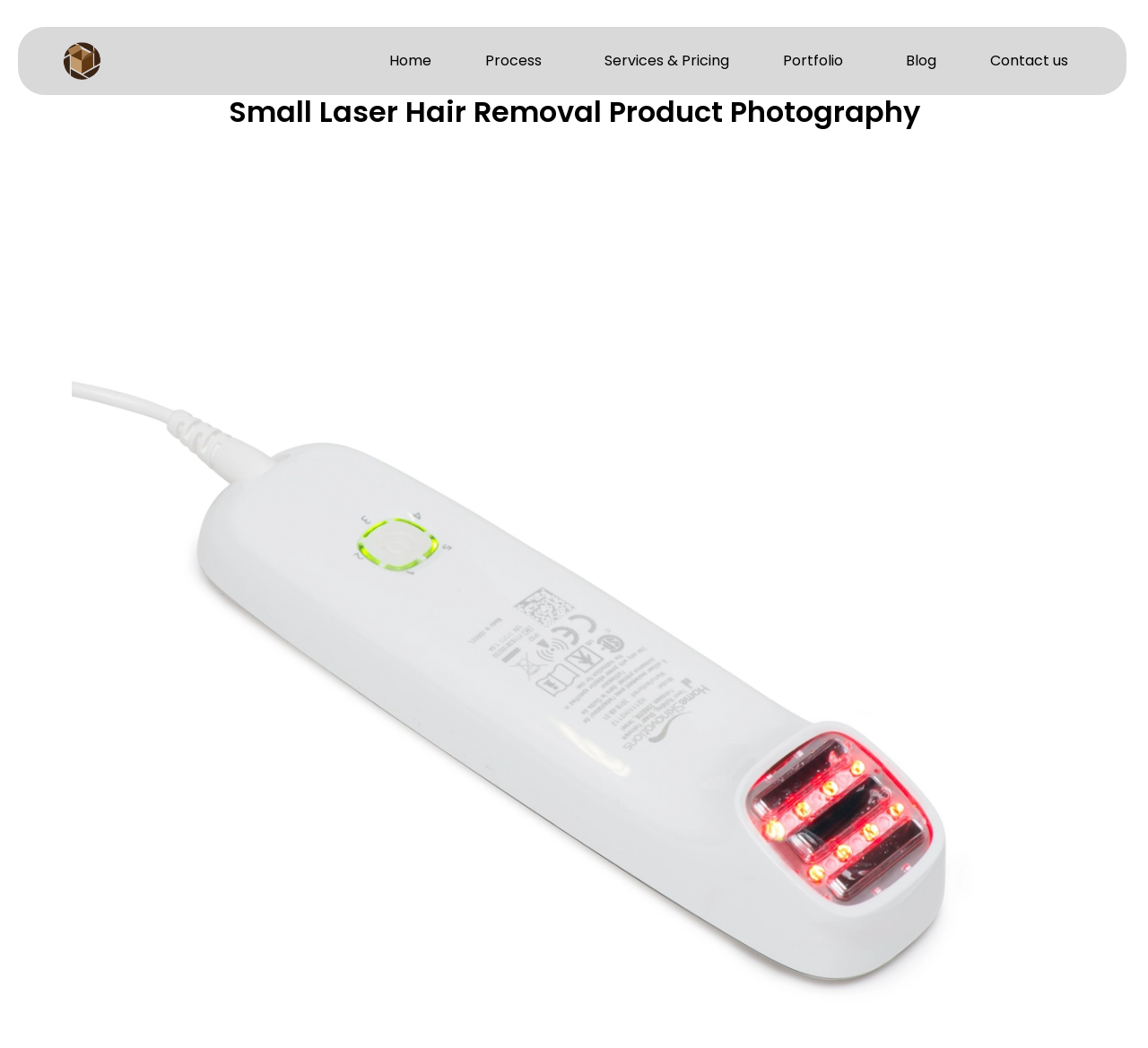What are the main sections of this website?
Could you please answer the question thoroughly and with as much detail as possible?

I found the main sections by looking at the top navigation bar of the webpage, where I saw a series of links with these names. These links are likely to be the main sections of the website, as they are prominently displayed and easily accessible.